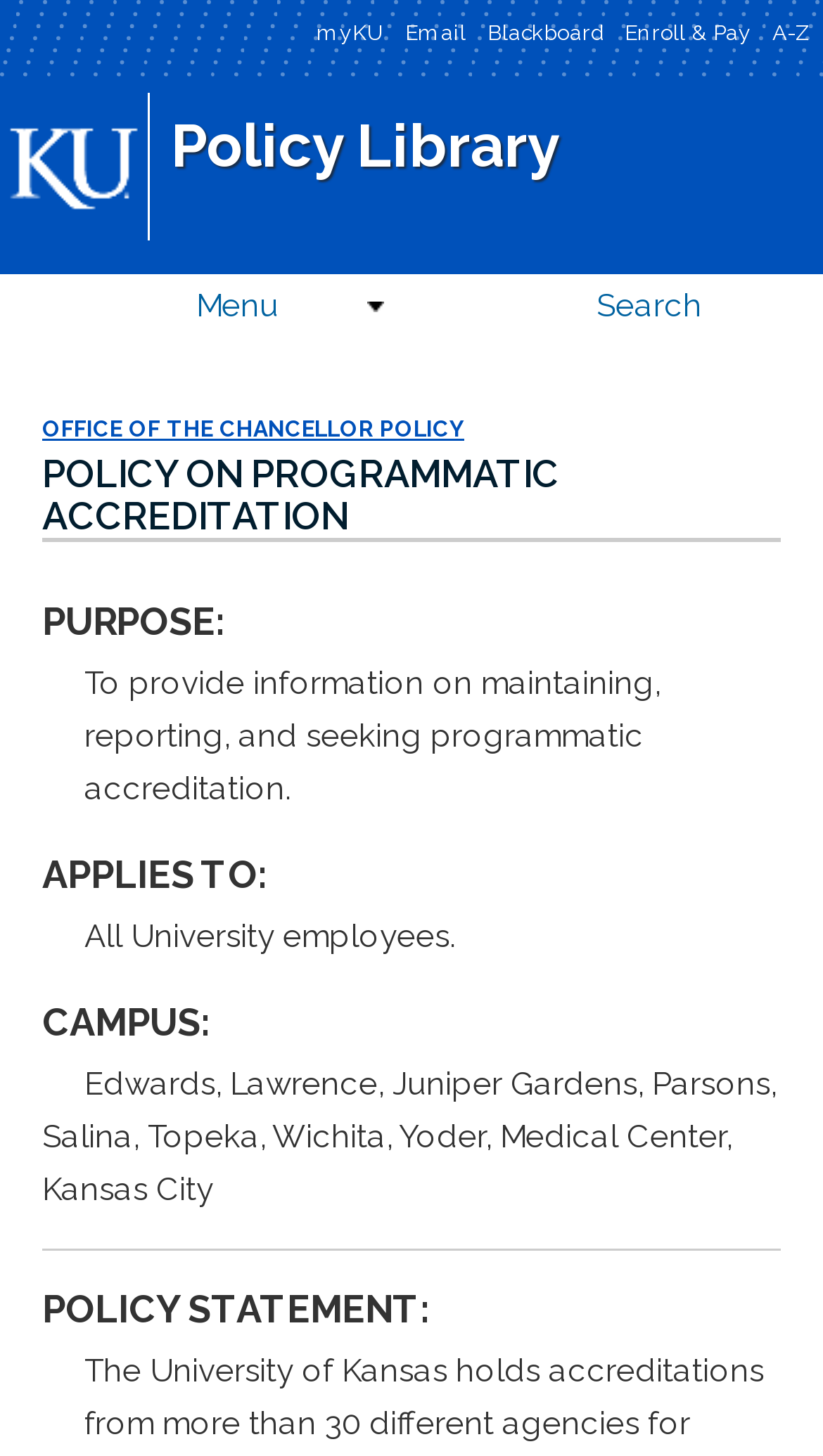How many links are in the top navigation bar?
Could you answer the question with a detailed and thorough explanation?

By examining the top navigation bar, I count 6 links, including 'Skip to main content', 'myKU', 'Email', 'Blackboard', 'Enroll & Pay', and 'A-Z'.